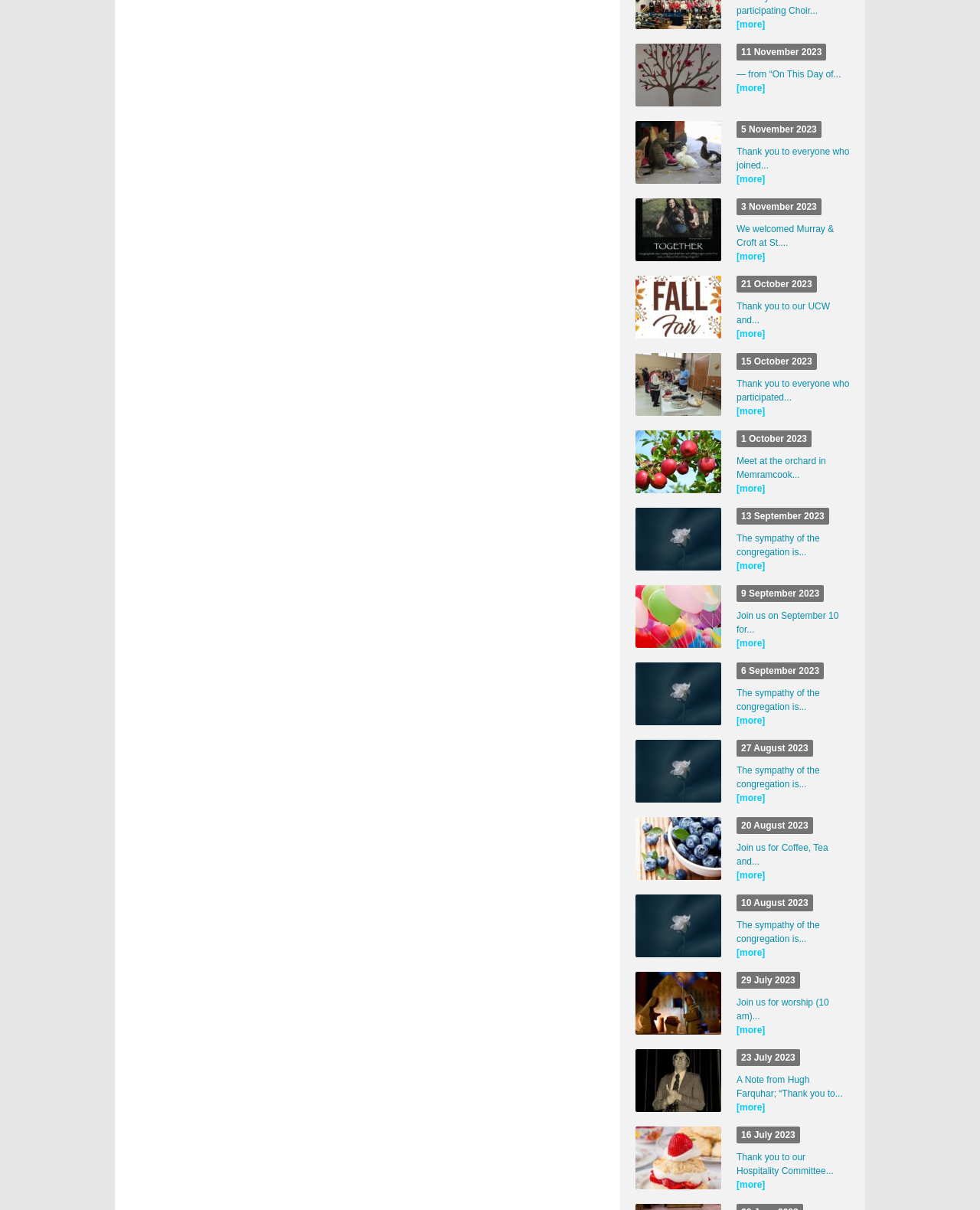How many 'more' links are on the webpage? Based on the screenshot, please respond with a single word or phrase.

10